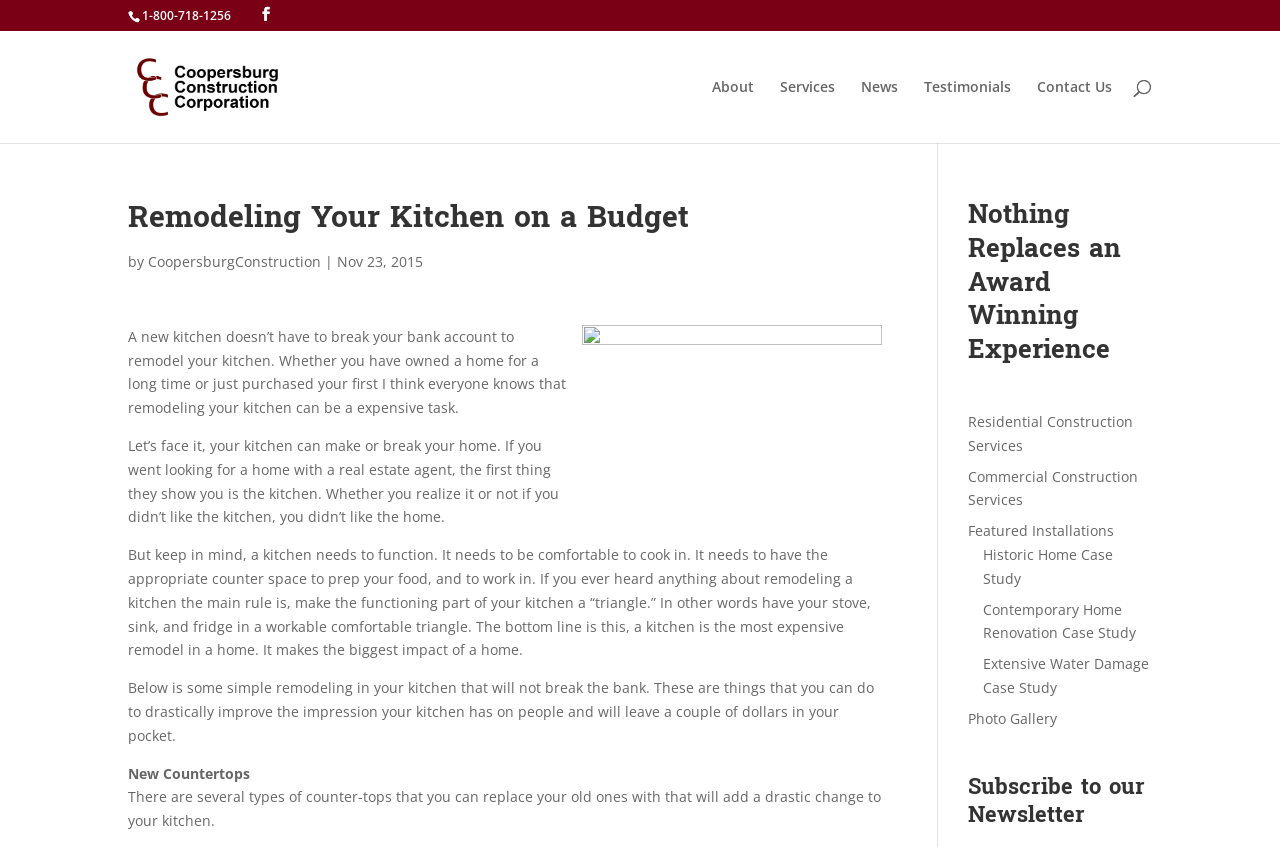Specify the bounding box coordinates for the region that must be clicked to perform the given instruction: "Call the phone number".

[0.111, 0.008, 0.18, 0.028]